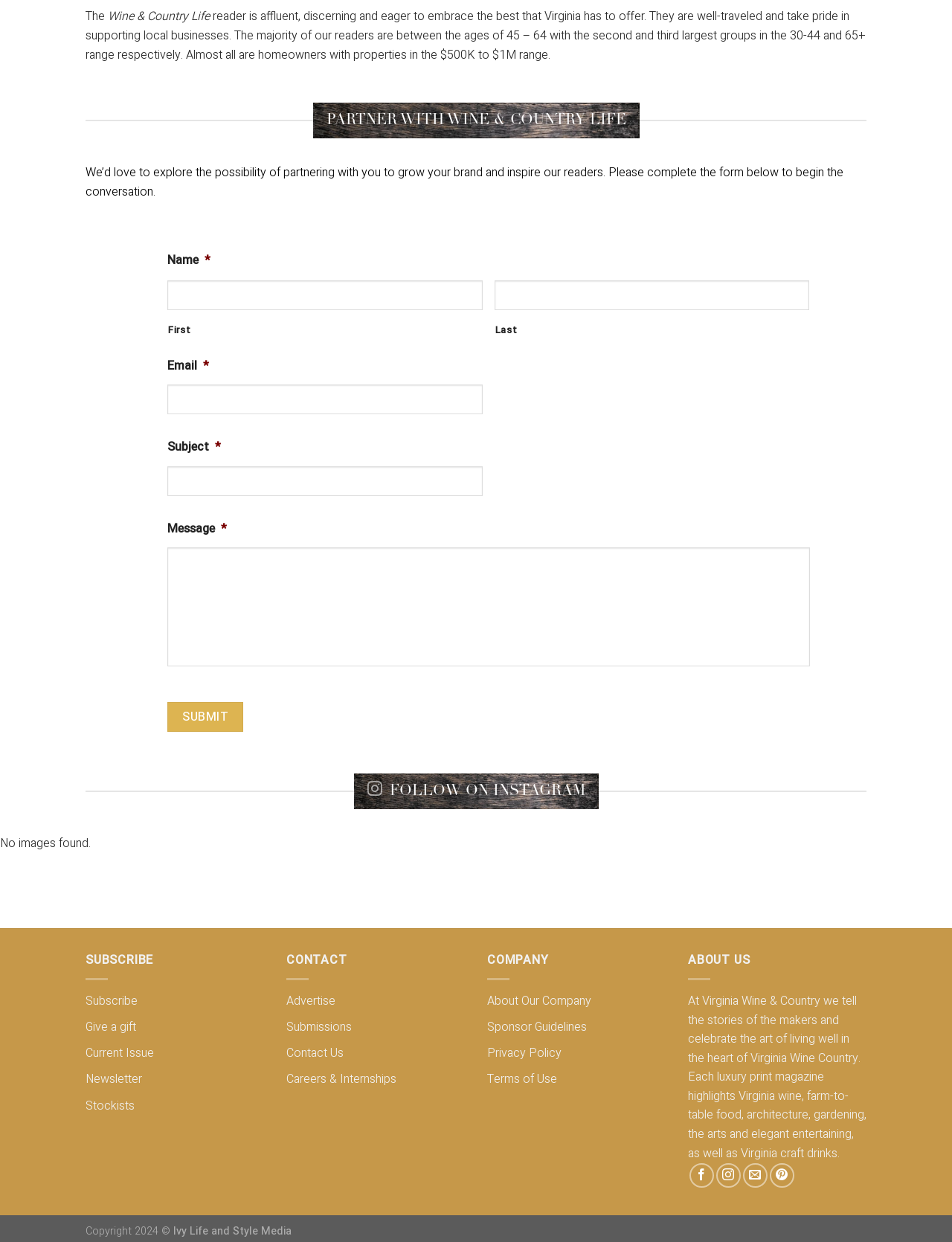Identify the bounding box coordinates of the region that should be clicked to execute the following instruction: "Contact us".

[0.301, 0.841, 0.361, 0.855]